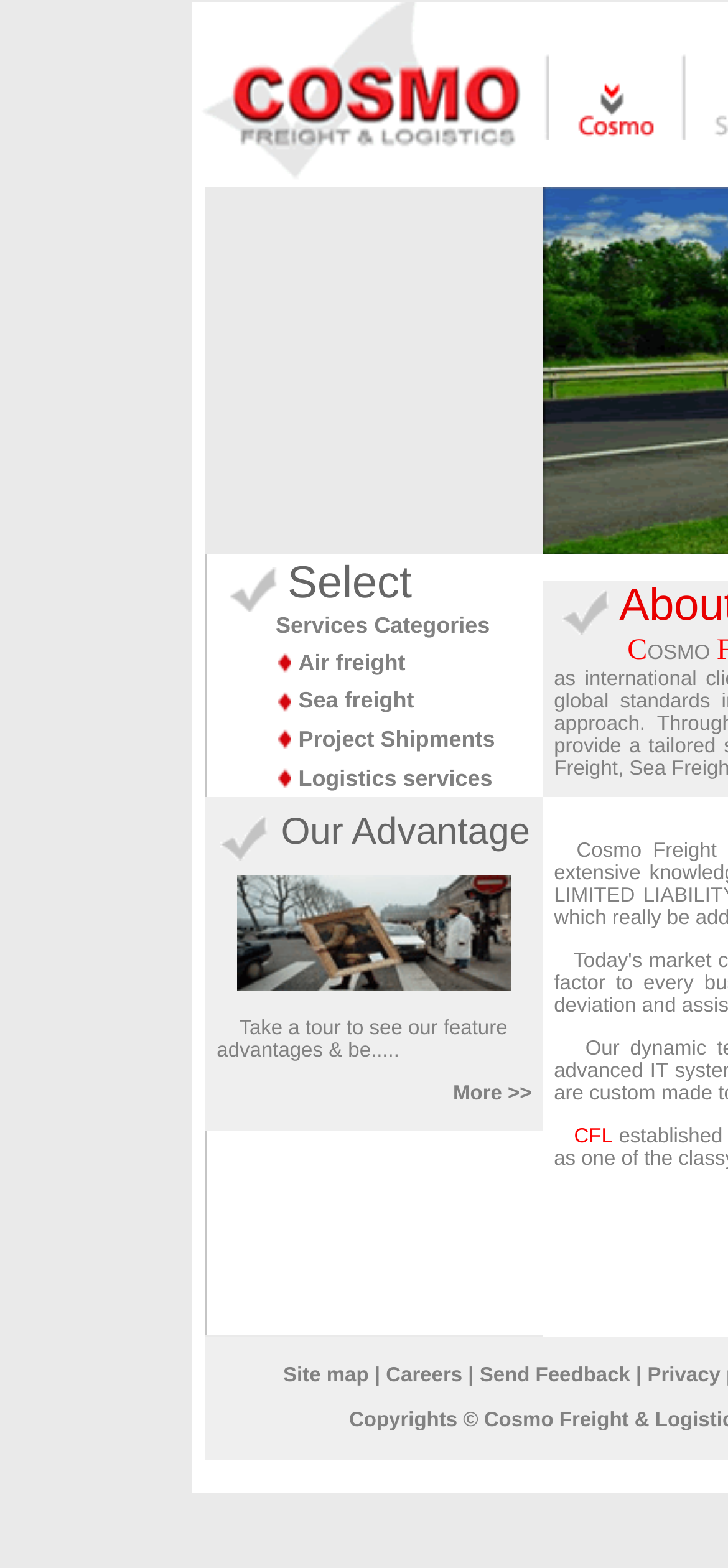Bounding box coordinates are specified in the format (top-left x, top-left y, bottom-right x, bottom-right y). All values are floating point numbers bounded between 0 and 1. Please provide the bounding box coordinate of the region this sentence describes: Careers

[0.53, 0.87, 0.635, 0.885]